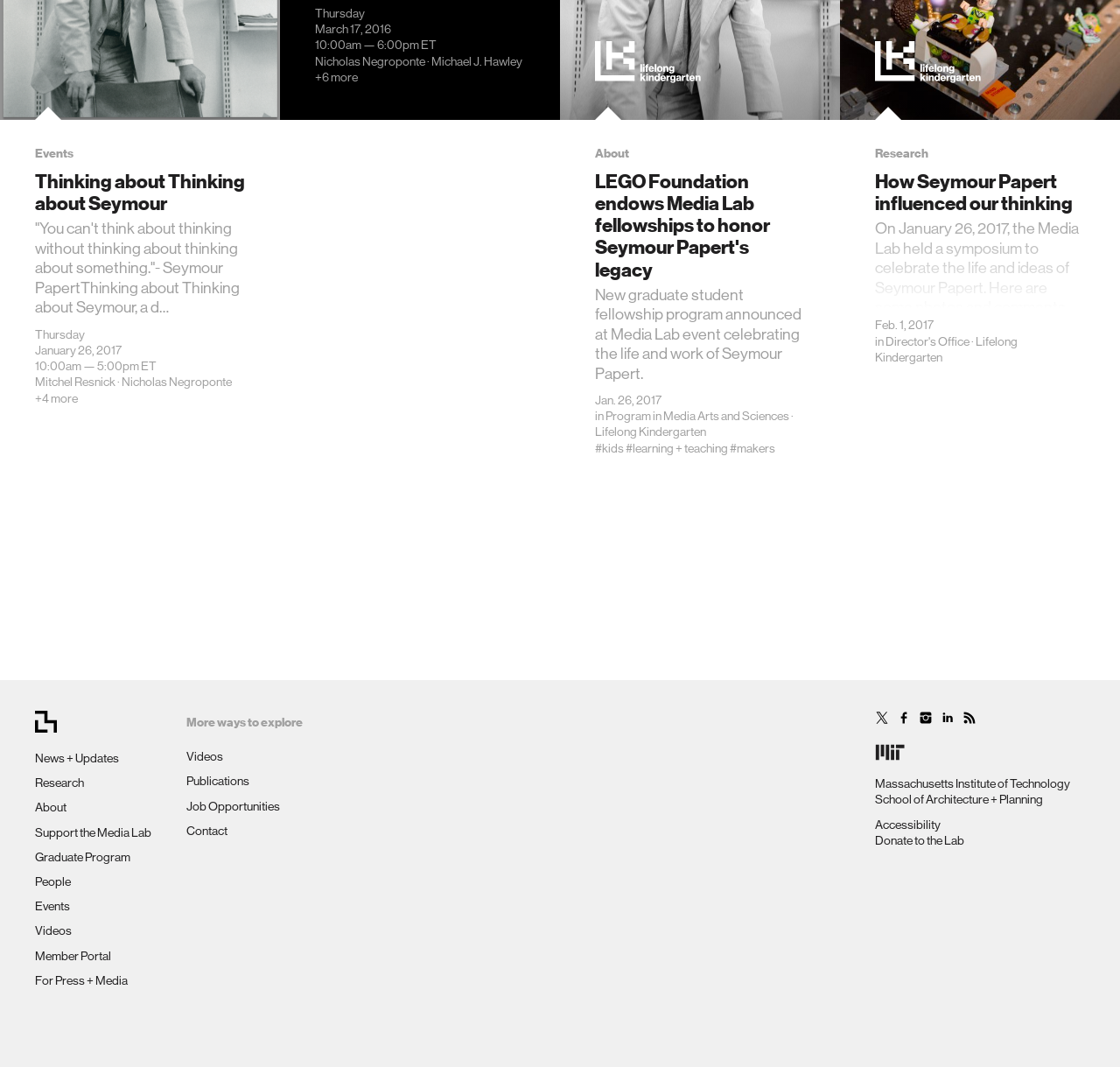Find the bounding box coordinates of the element's region that should be clicked in order to follow the given instruction: "Explore the Research page". The coordinates should consist of four float numbers between 0 and 1, i.e., [left, top, right, bottom].

[0.781, 0.137, 0.969, 0.289]